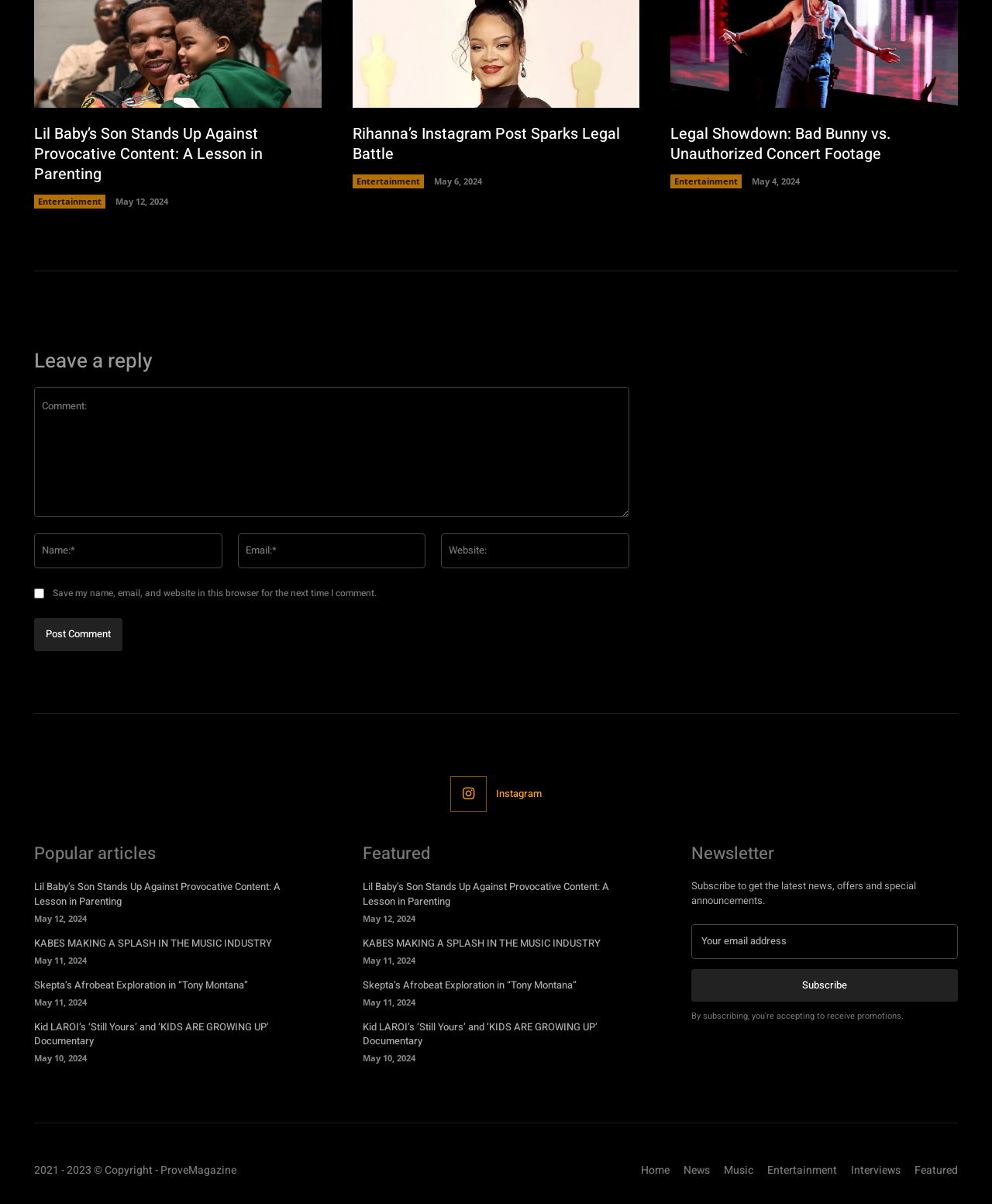Please answer the following question using a single word or phrase: 
How many times can you post a comment?

Unlimited